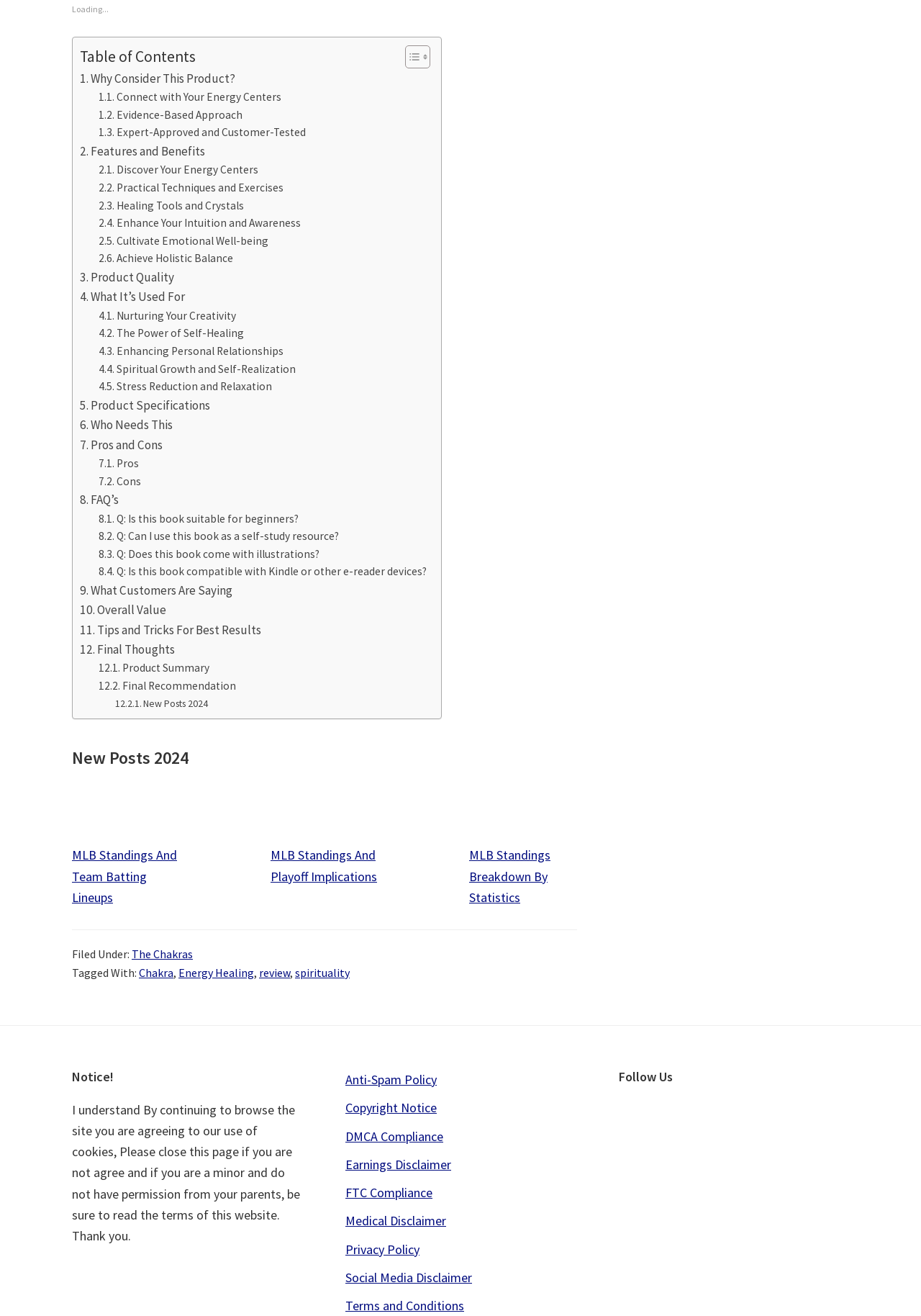Please determine the bounding box coordinates of the element to click on in order to accomplish the following task: "Share on Twitter". Ensure the coordinates are four float numbers ranging from 0 to 1, i.e., [left, top, right, bottom].

[0.078, 0.348, 0.142, 0.364]